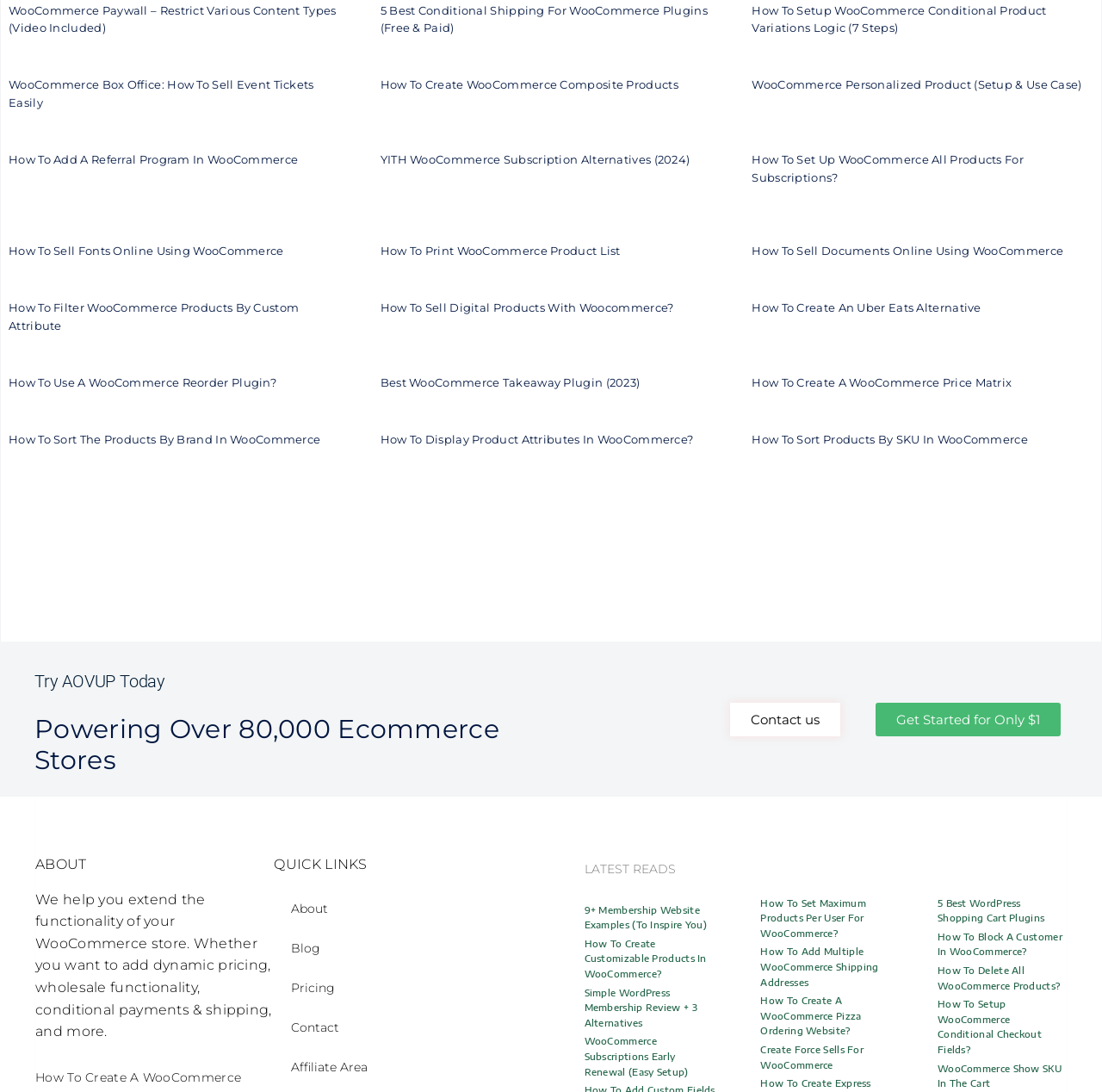Kindly respond to the following question with a single word or a brief phrase: 
How many links are in the QUICK LINKS section?

5